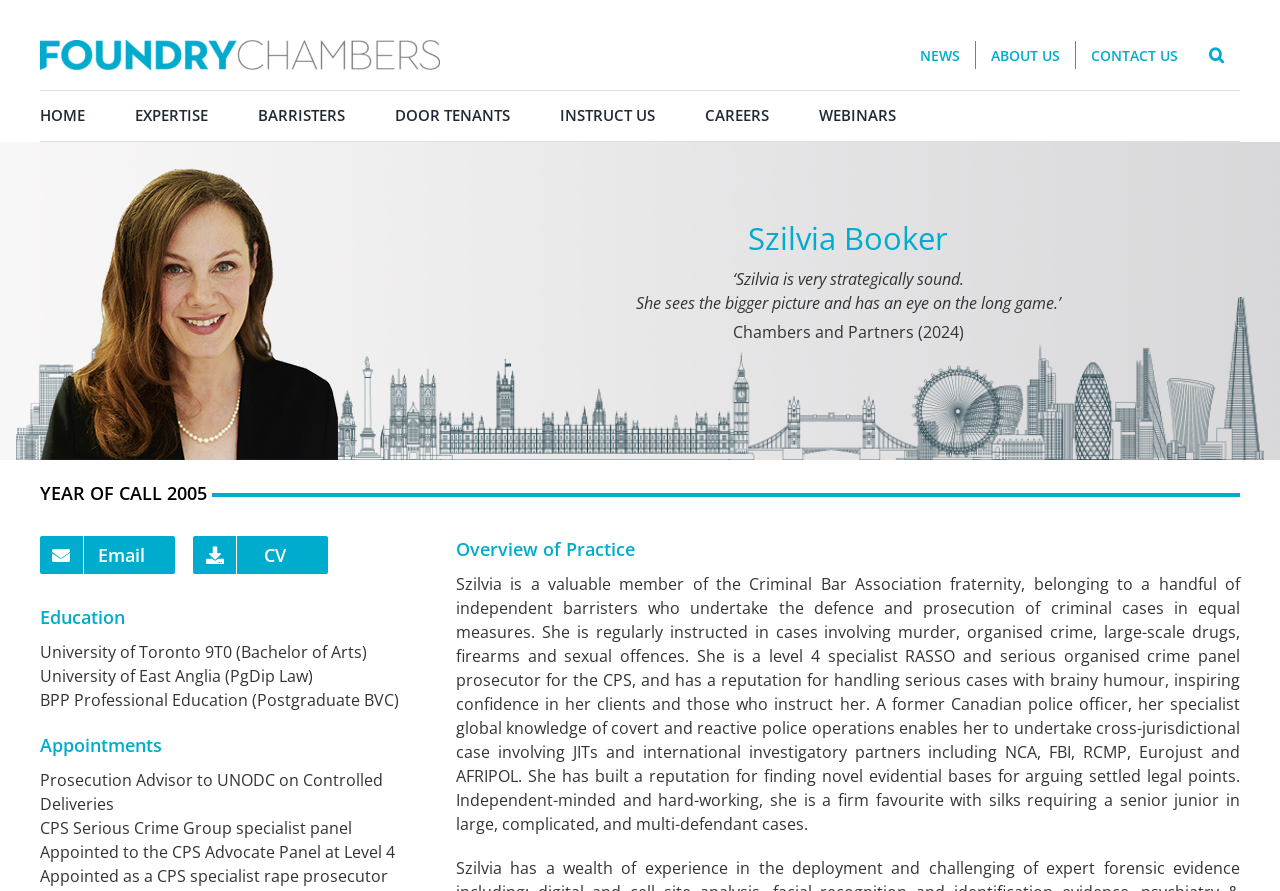Respond to the question with just a single word or phrase: 
What is Szilvia's expertise in?

Criminal cases